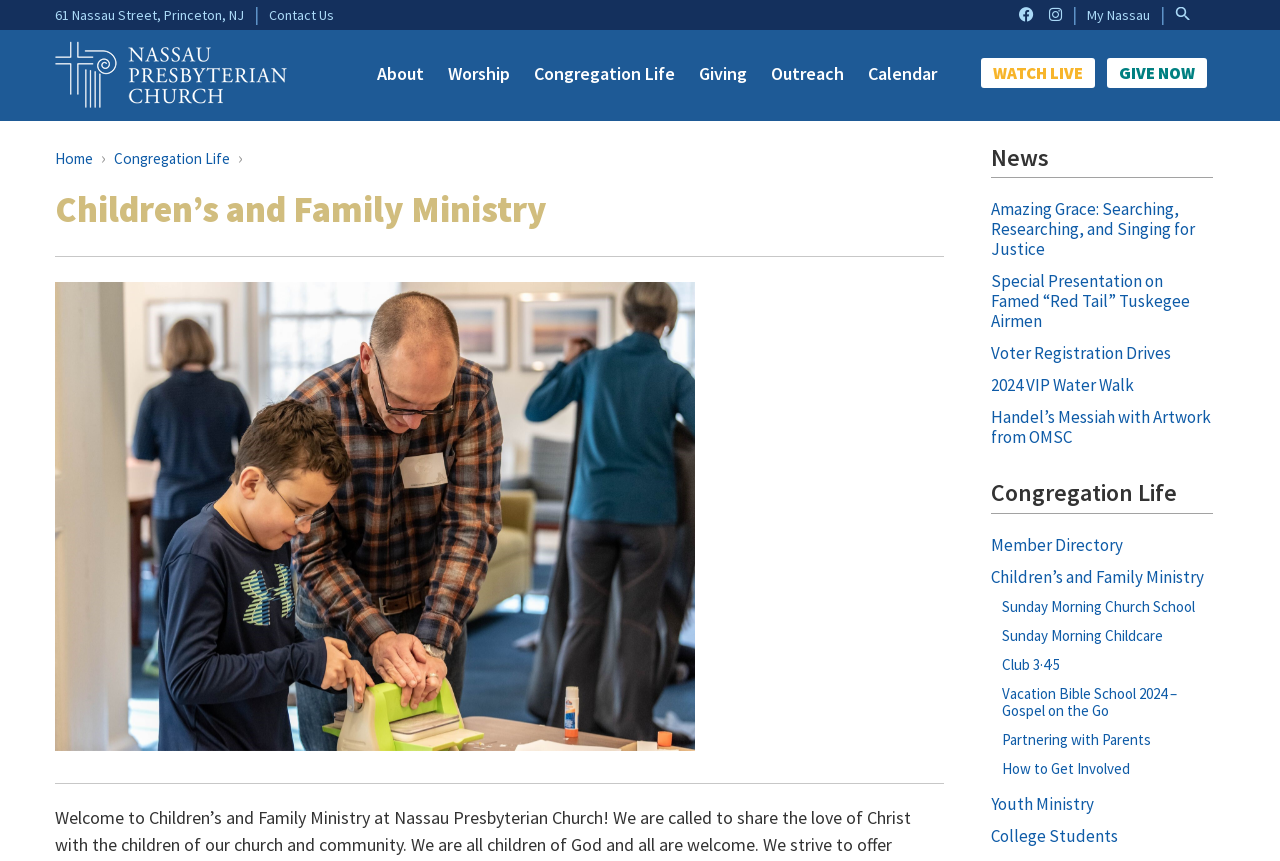Please identify the bounding box coordinates of the region to click in order to complete the task: "Click the 'Contact Us' link". The coordinates must be four float numbers between 0 and 1, specified as [left, top, right, bottom].

[0.21, 0.007, 0.261, 0.028]